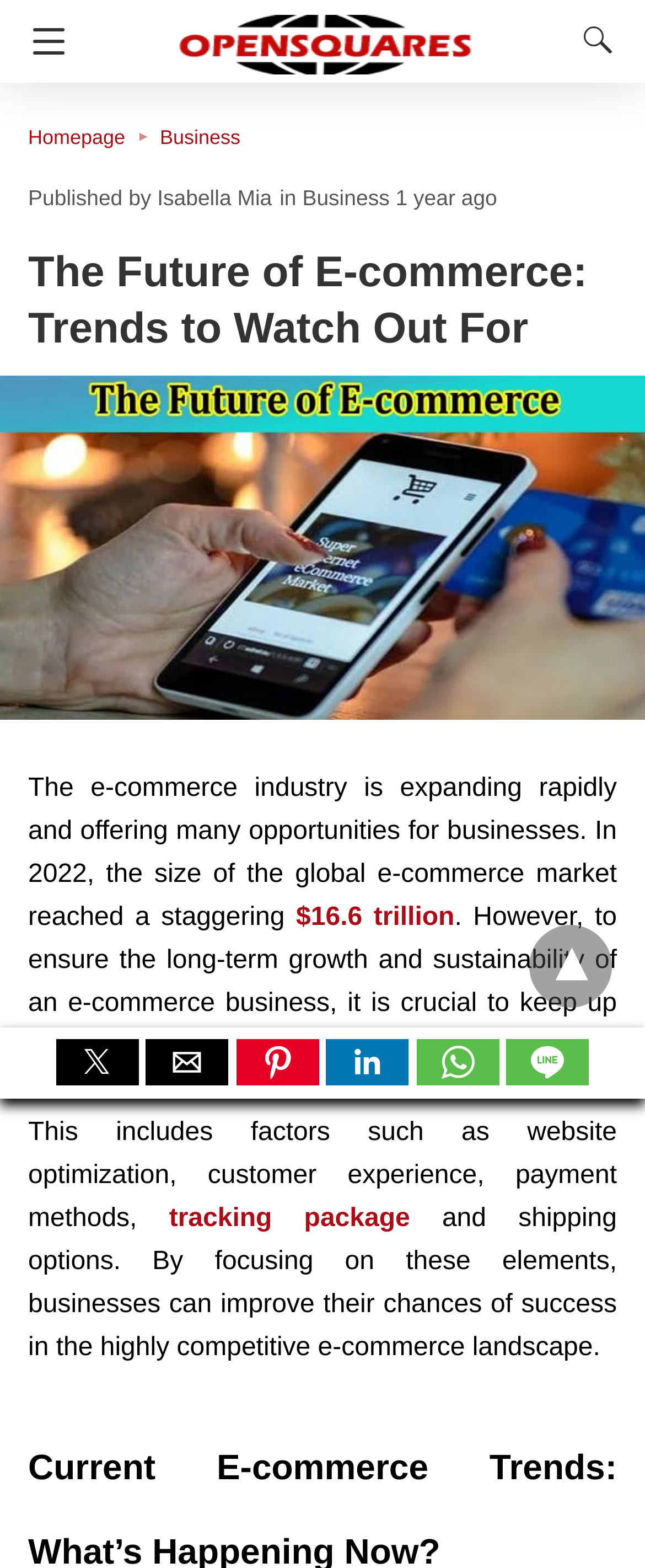What is one of the factors to ensure long-term growth of an e-commerce business?
From the image, respond using a single word or phrase.

website optimization